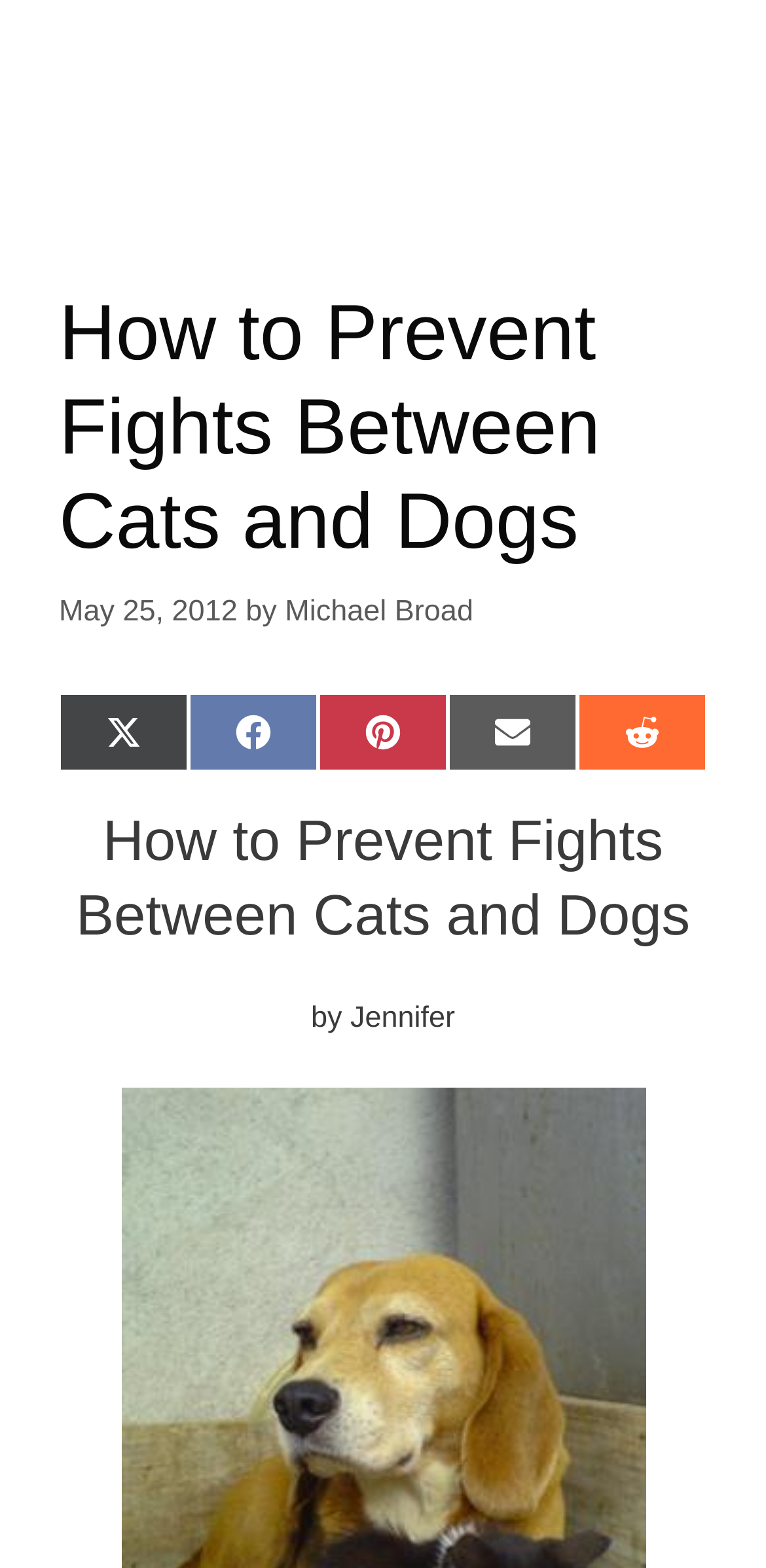Identify and provide the bounding box coordinates of the UI element described: "Share on Email". The coordinates should be formatted as [left, top, right, bottom], with each number being a float between 0 and 1.

[0.585, 0.442, 0.754, 0.492]